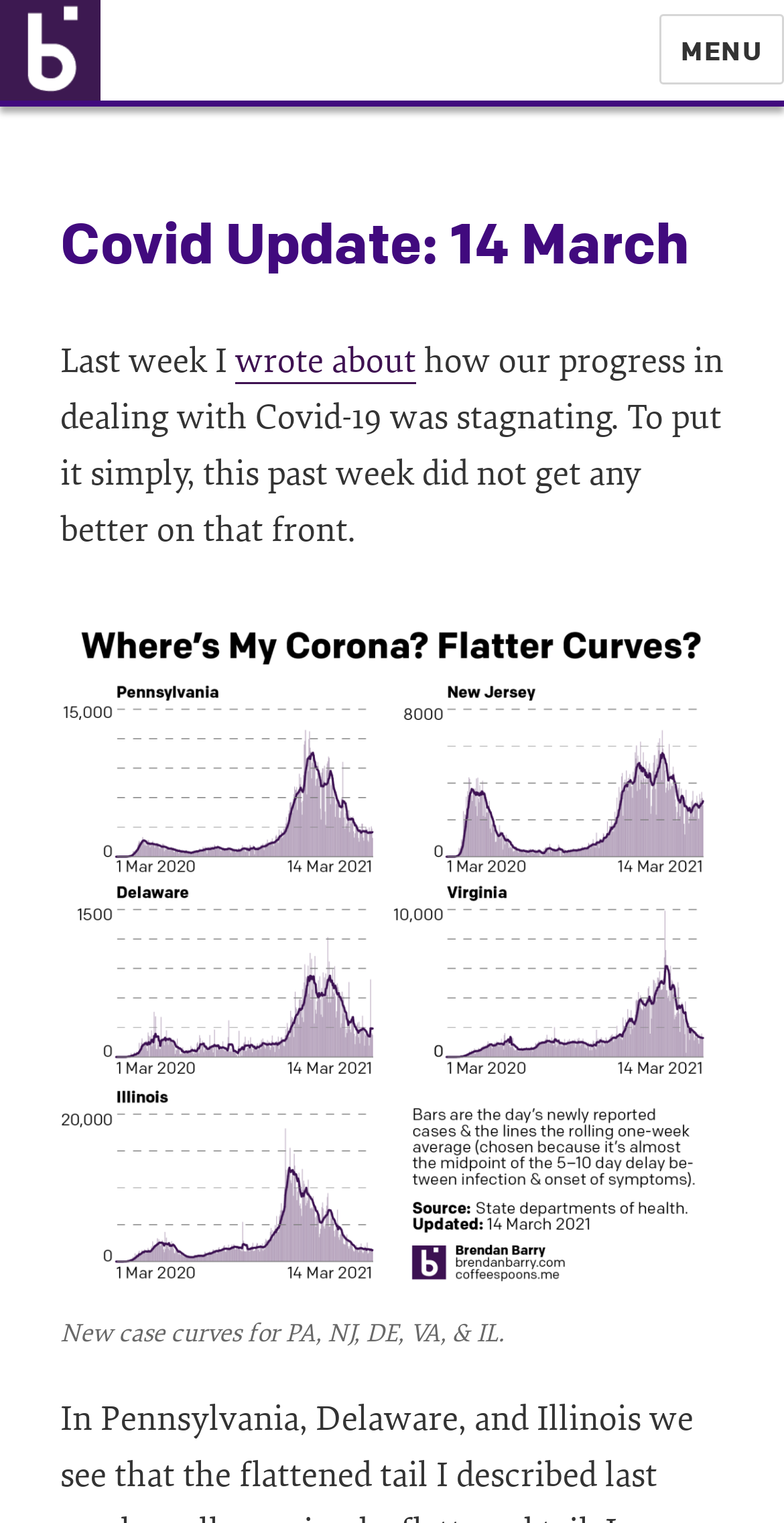What is the main heading of this webpage? Please extract and provide it.

Covid Update: 14 March